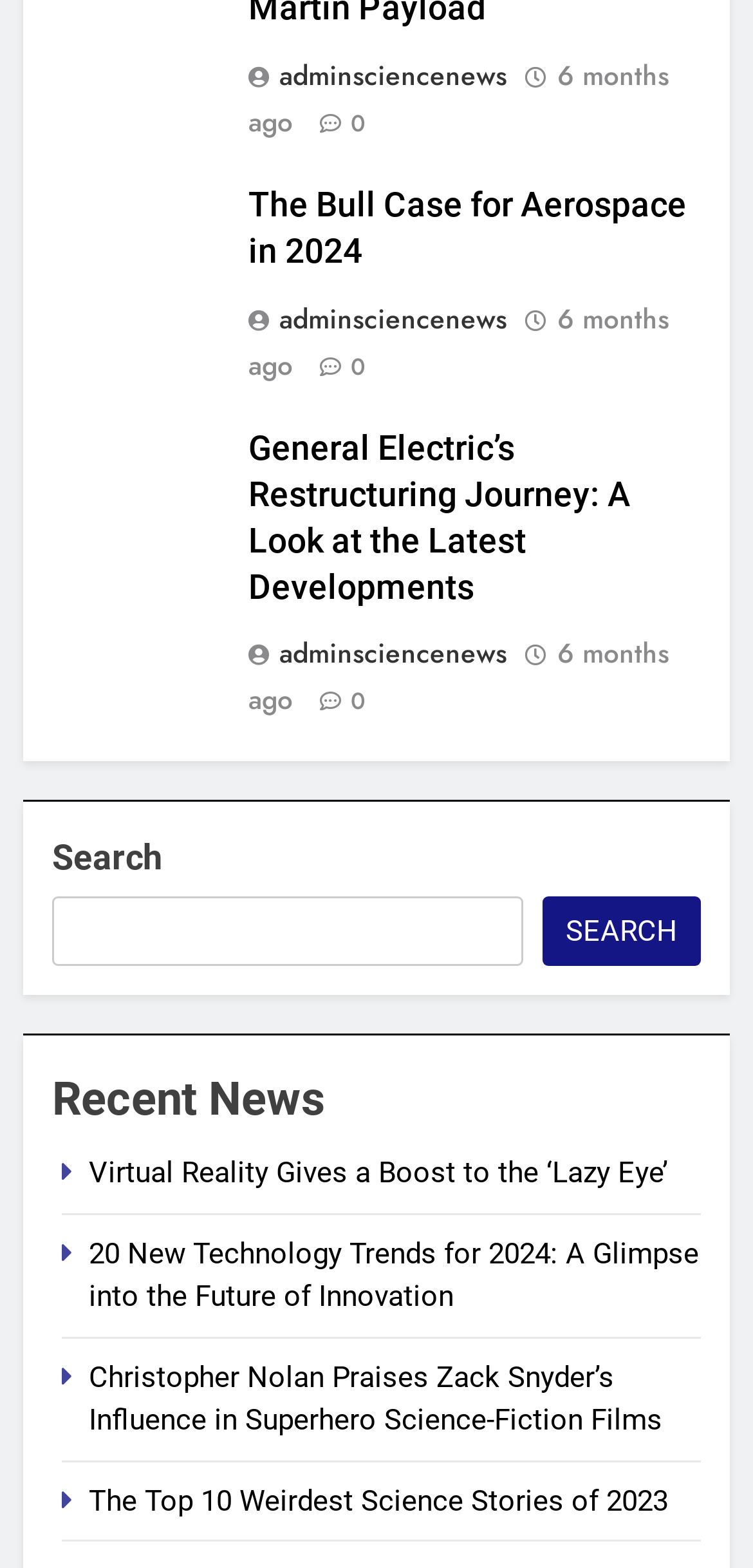How many links are in the 'Recent News' section?
Based on the image, answer the question with as much detail as possible.

I found the 'Recent News' heading element [295] and looked at the links below it. There are four link elements: [645], [647], [649], and [651]. Each of these links has a different text content, indicating that they are separate links.